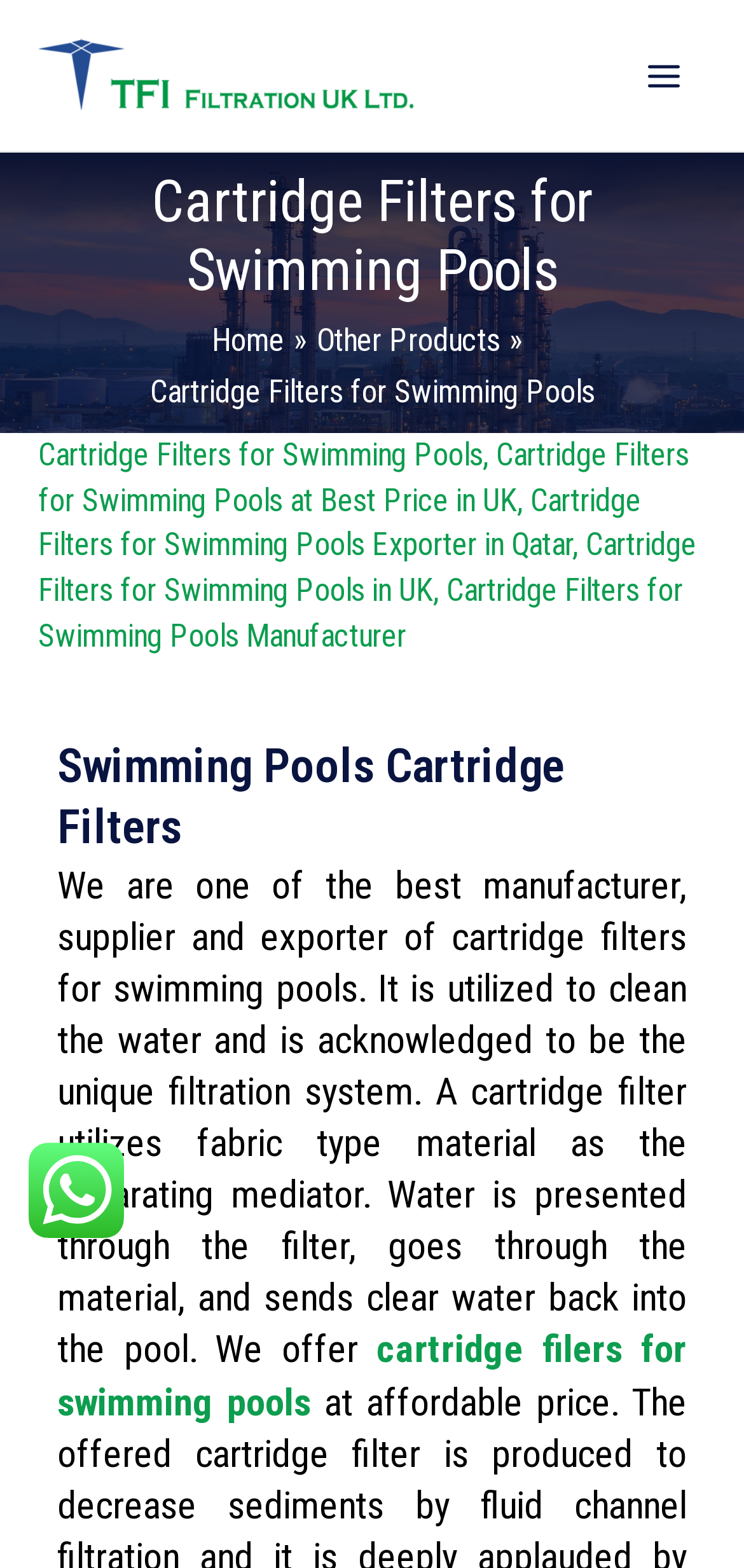What is the region below the main menu?
Please respond to the question with a detailed and informative answer.

The region below the main menu, which is represented by the 'Main Menu' button, contains the main content of the webpage, including headings, text, and links. This region can be referred to as the content area.